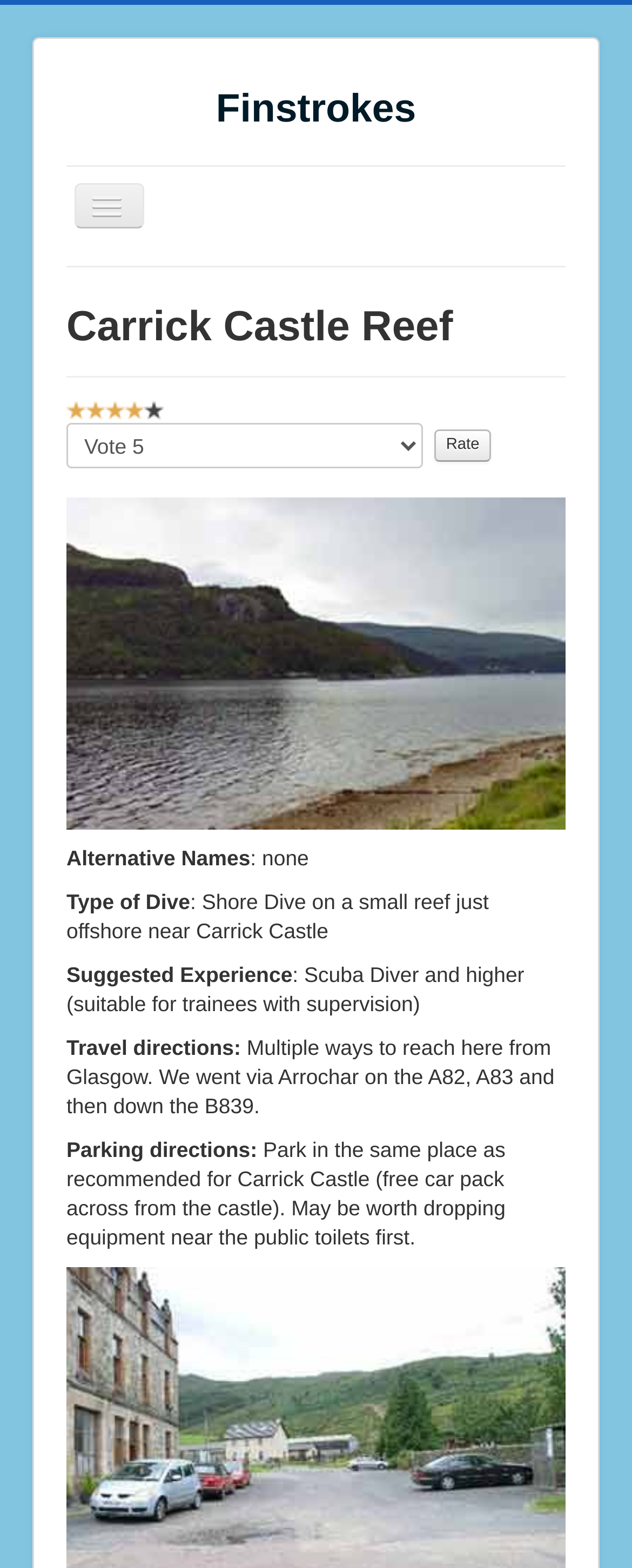Determine the bounding box coordinates of the UI element described by: "parent_node: Please Rate name="submit_vote" value="Rate"".

[0.688, 0.274, 0.777, 0.295]